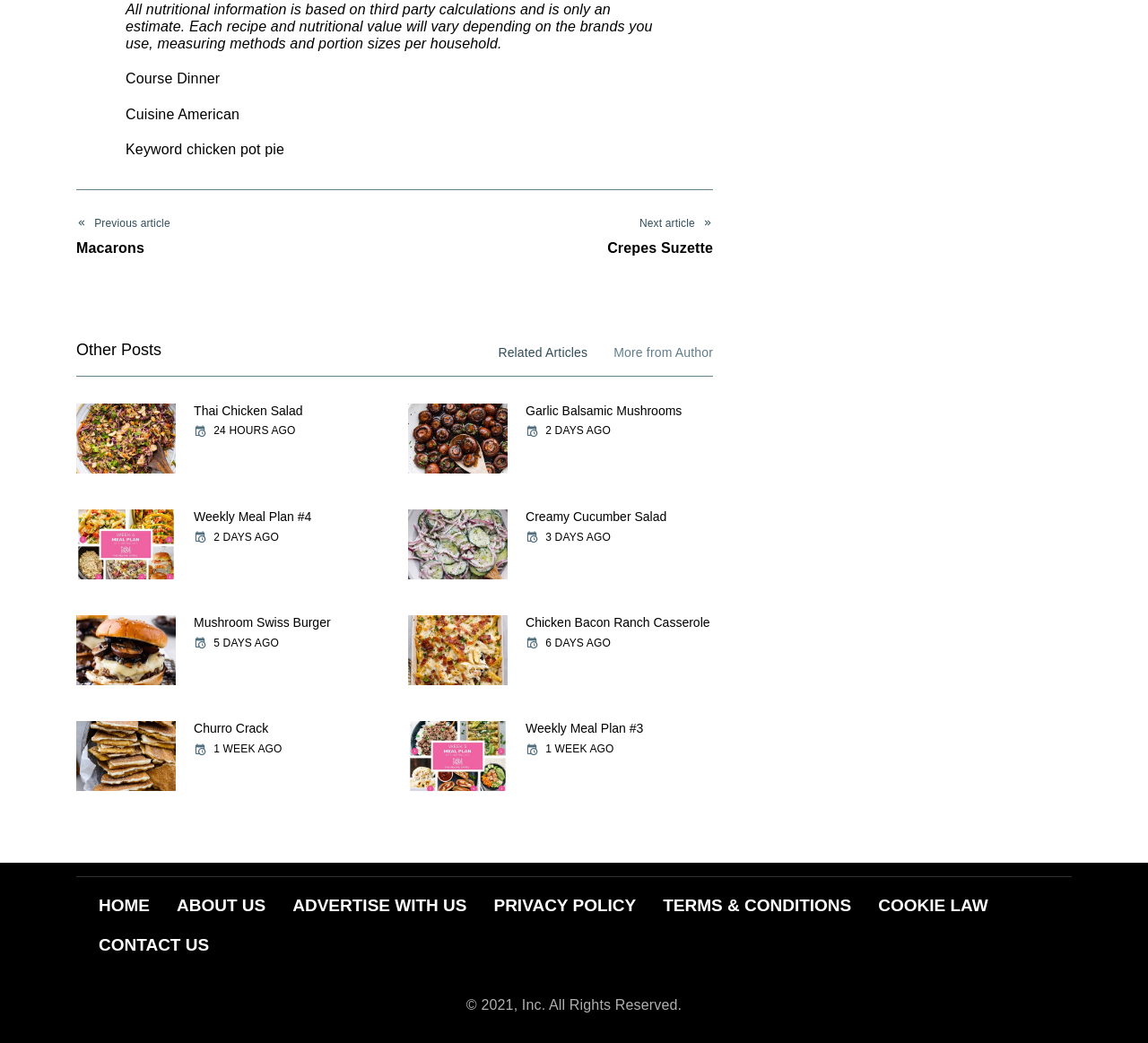What type of recipe is featured on this webpage?
Please look at the screenshot and answer using one word or phrase.

Dinner